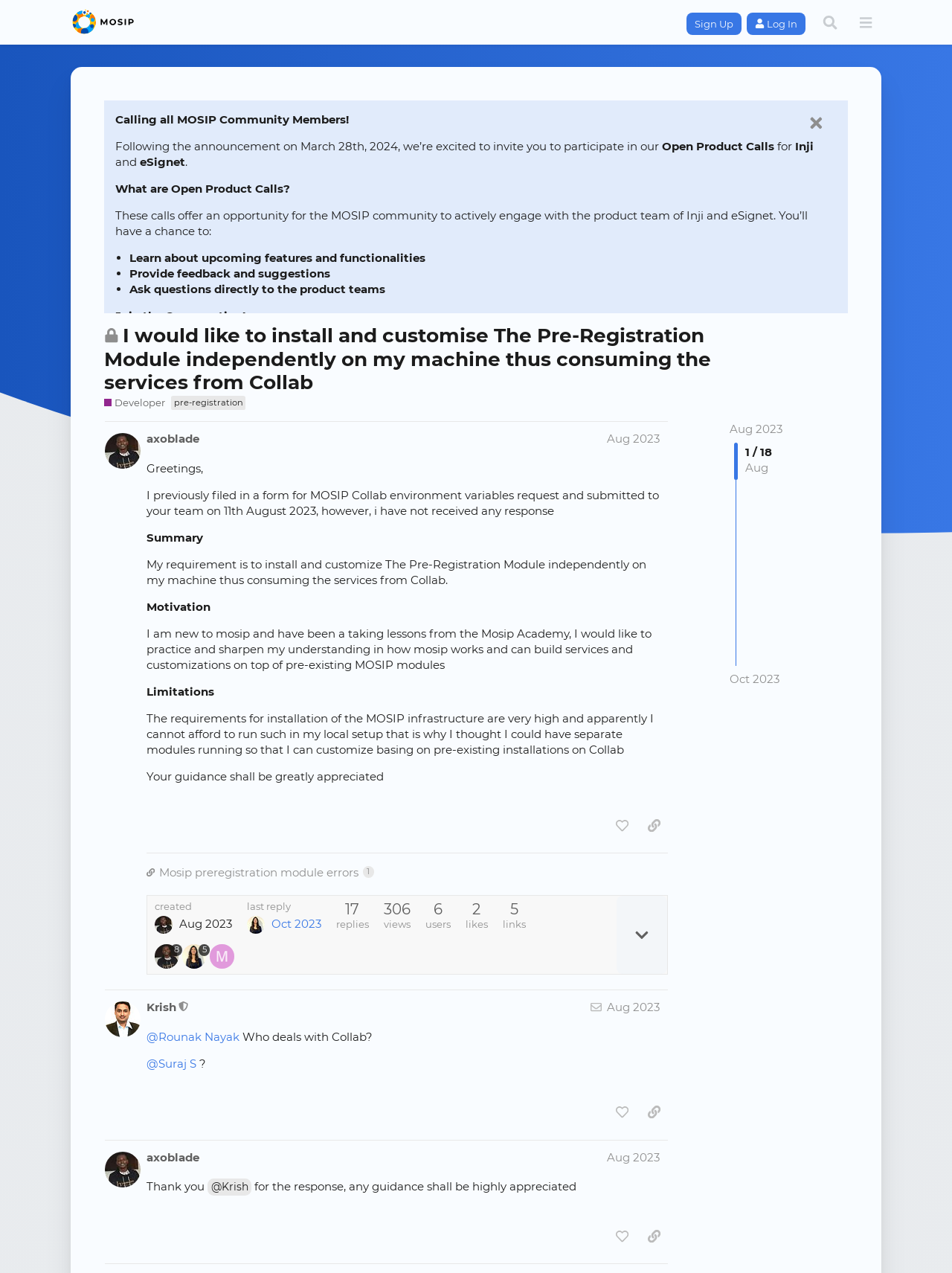For the element described, predict the bounding box coordinates as (top-left x, top-left y, bottom-right x, bottom-right y). All values should be between 0 and 1. Element description: Oct 2023

[0.767, 0.527, 0.819, 0.54]